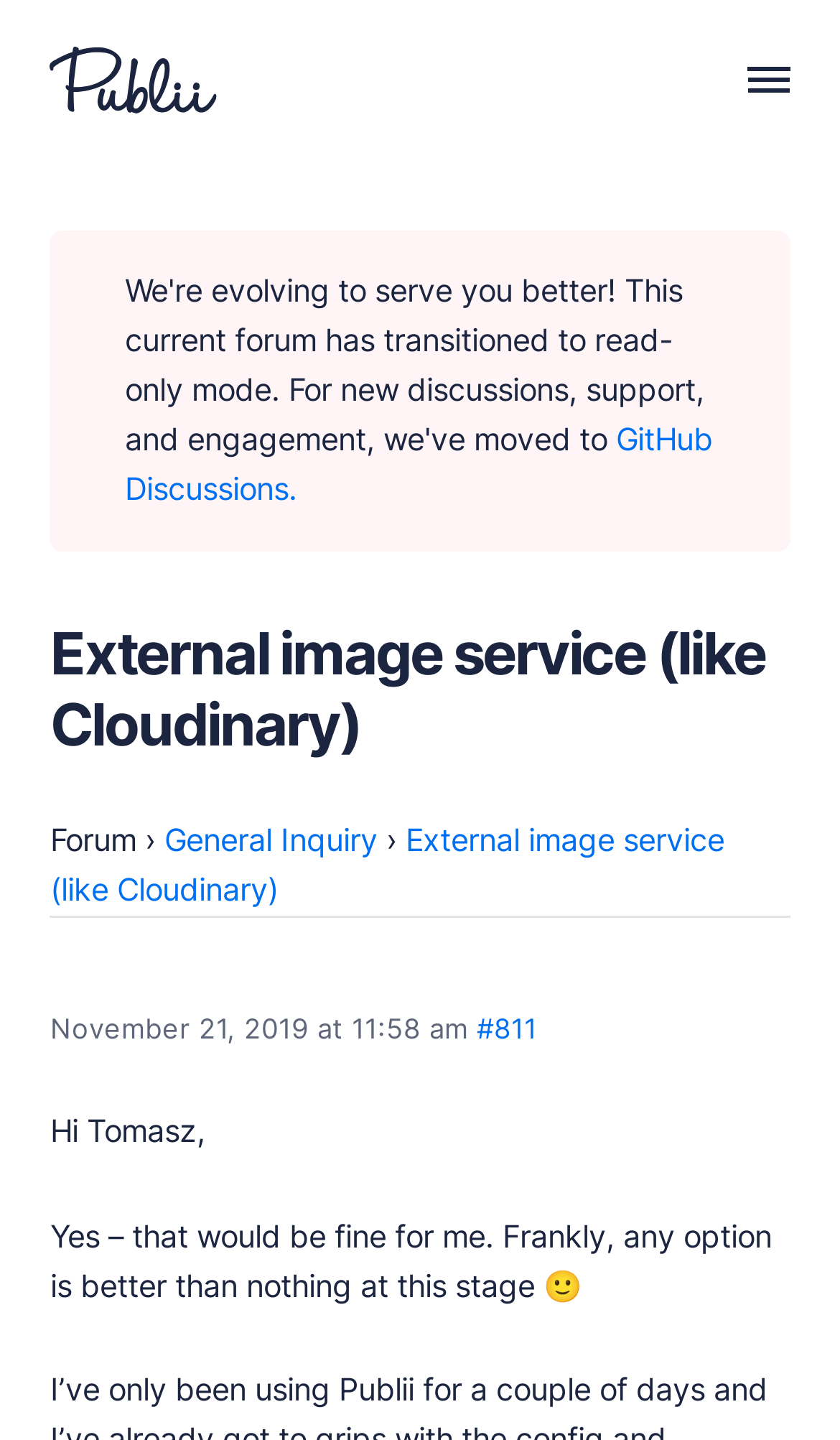Answer the question using only a single word or phrase: 
How many links are there in the main navigation?

5